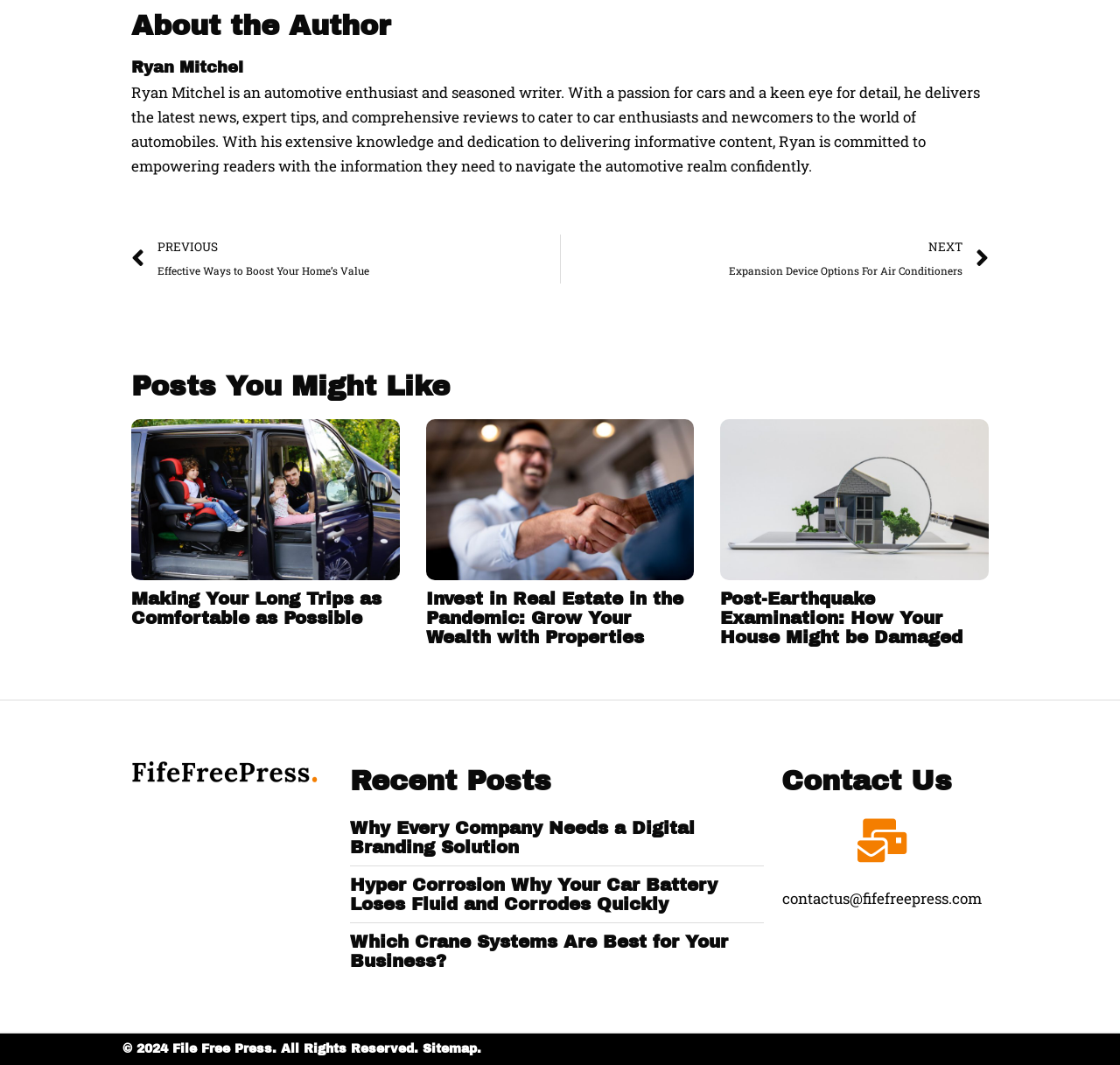How many articles are listed under 'Posts You Might Like'?
Examine the screenshot and reply with a single word or phrase.

3